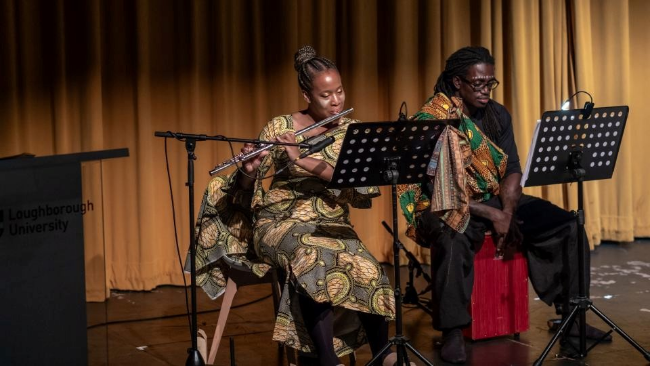What is the man sitting on?
Please provide a comprehensive answer based on the information in the image.

The man is sitting on a Cajón because the caption describes him as 'sitting on a Cajón, a versatile percussion instrument', indicating that the Cajón is the object he is sitting on.